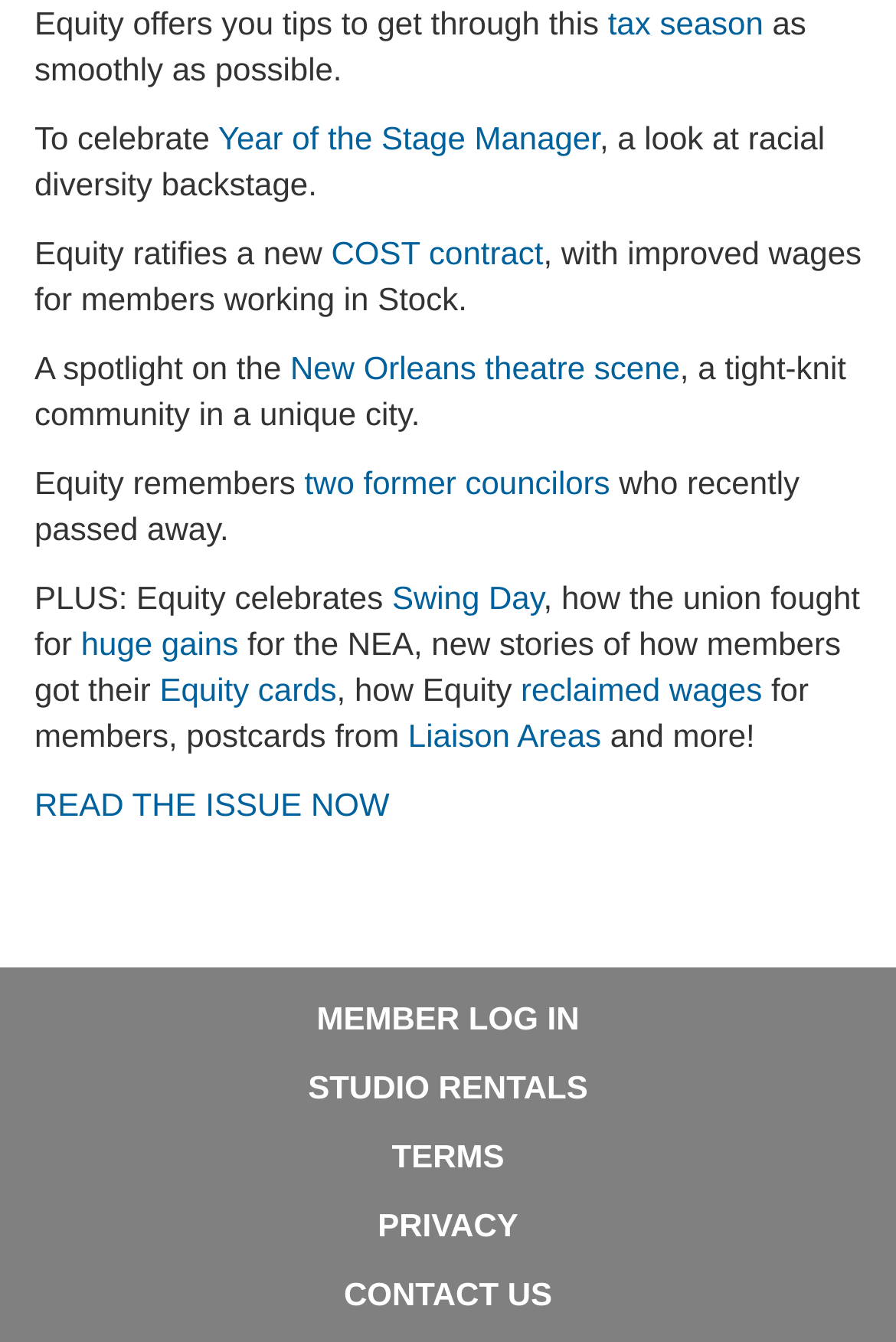Based on the provided description, "aria-label="Play" title="Play"", find the bounding box of the corresponding UI element in the screenshot.

None